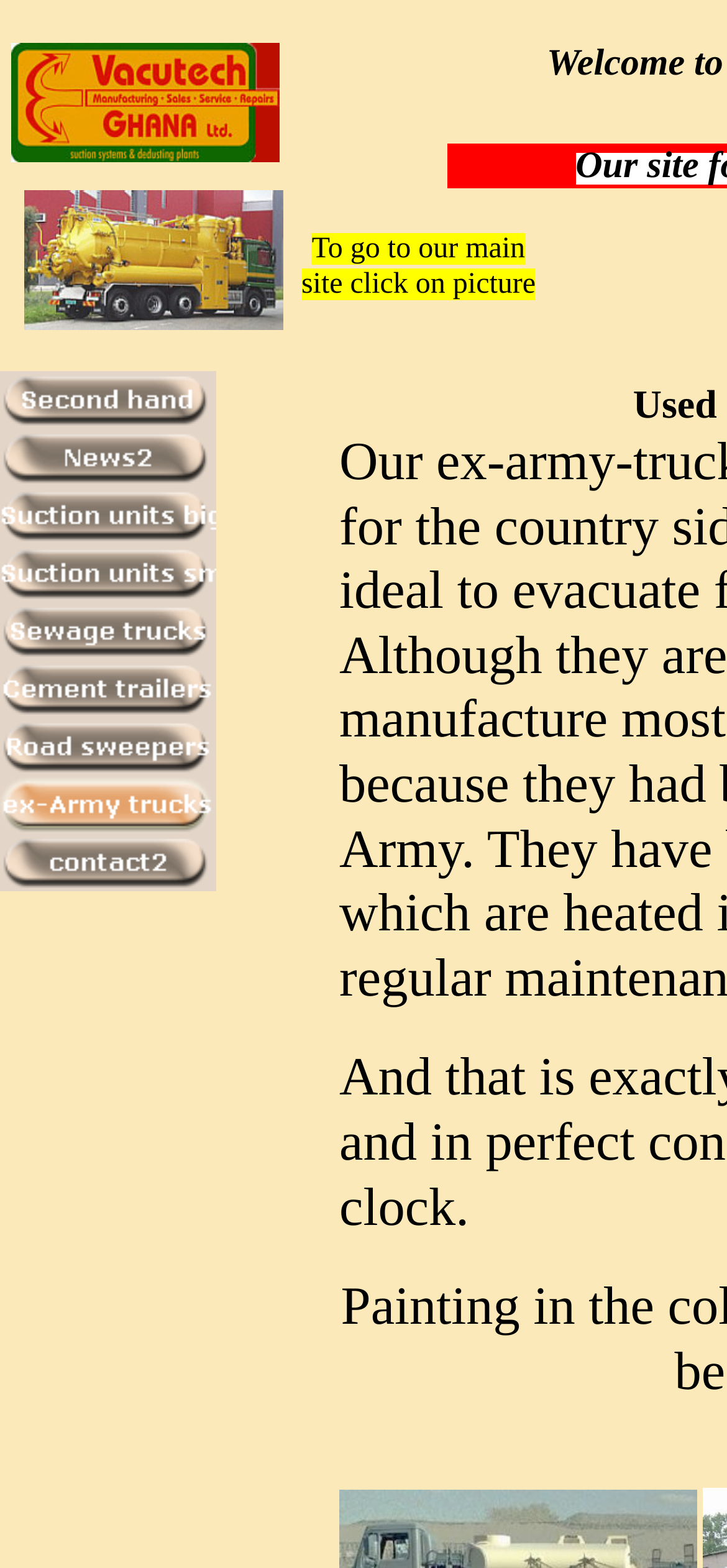Using the elements shown in the image, answer the question comprehensively: How many images are on this webpage?

I counted at least three images on this webpage, including the image with the text 'GHANA02', the image with the text 'KOKS-megavac05', and the image with the text 'Second hand'.